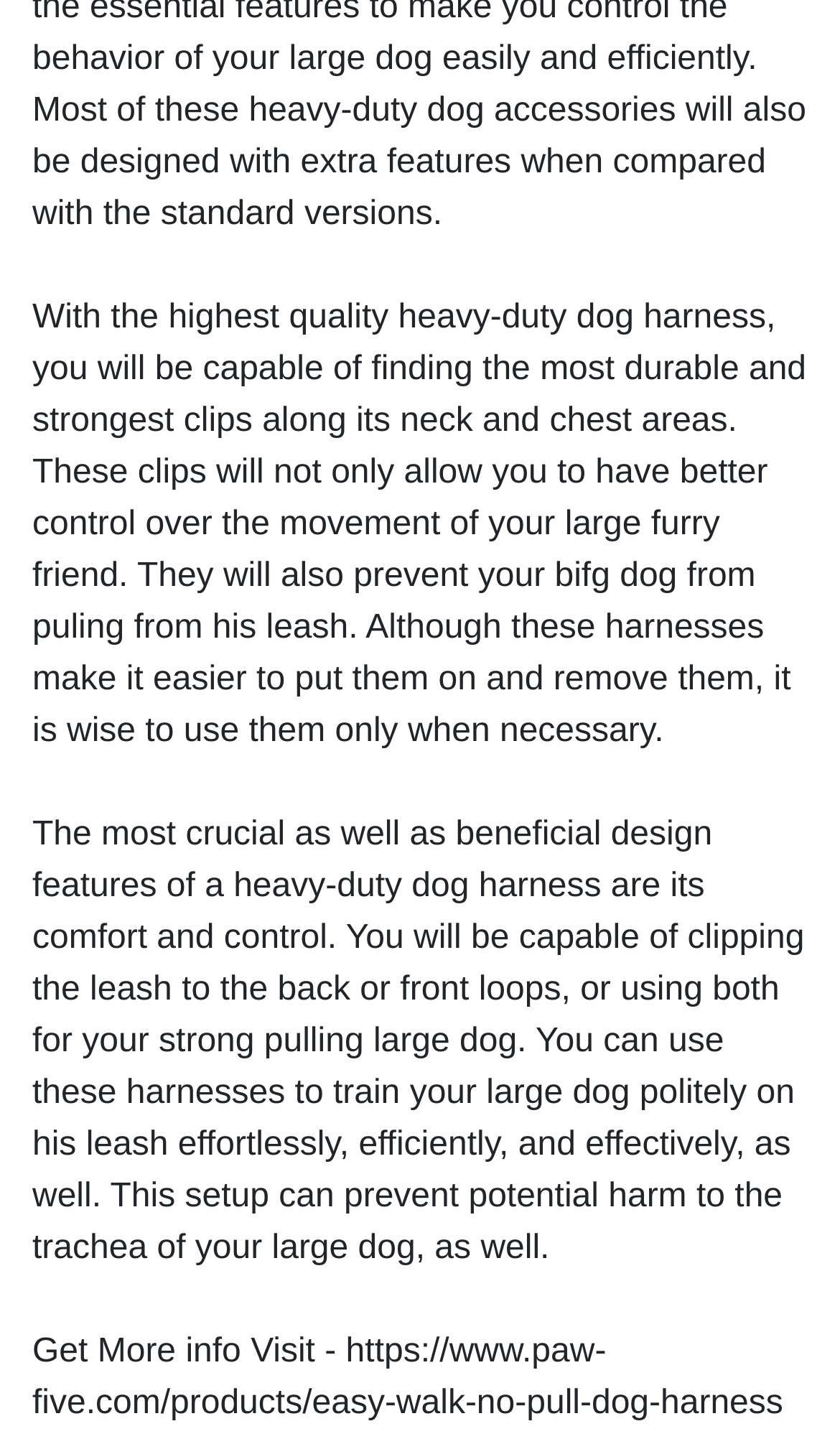Who issued the webpage?
Please ensure your answer to the question is detailed and covers all necessary aspects.

The webpage was issued by Ryan, as indicated by the gridcell element on the webpage.